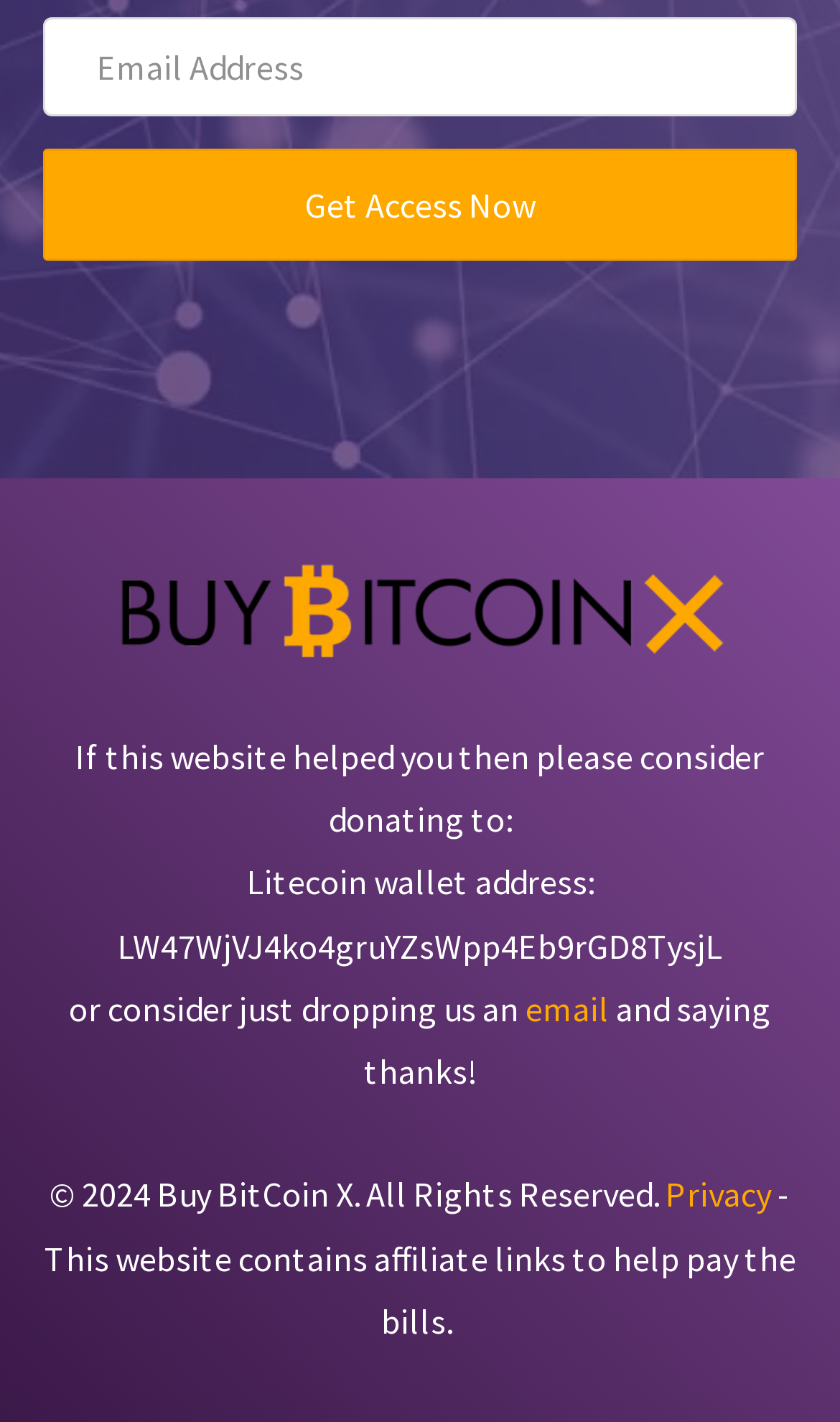Given the element description Privacy, specify the bounding box coordinates of the corresponding UI element in the format (top-left x, top-left y, bottom-right x, bottom-right y). All values must be between 0 and 1.

[0.792, 0.825, 0.918, 0.855]